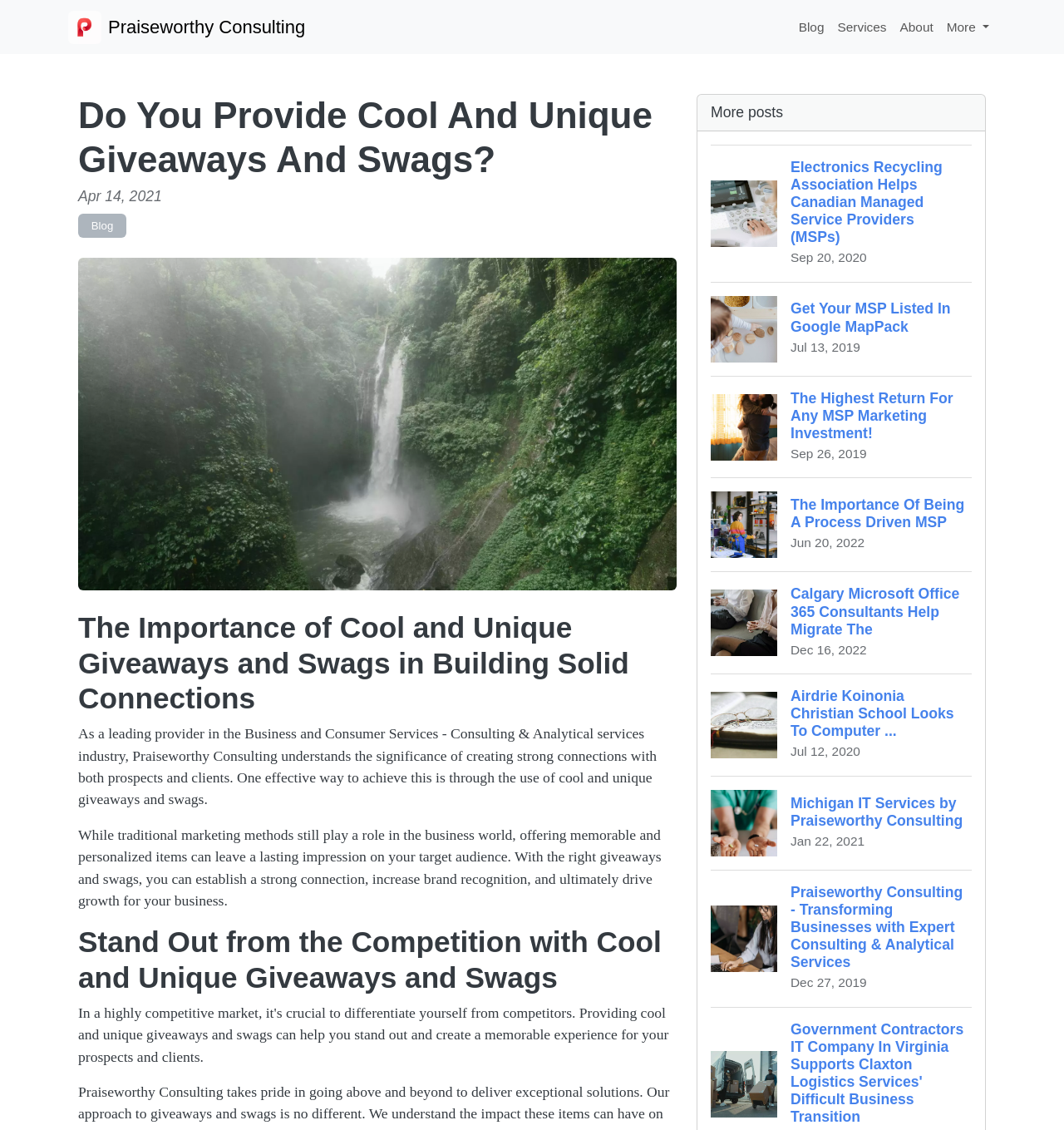Can you show the bounding box coordinates of the region to click on to complete the task described in the instruction: "Click the 'Electronics Recycling Association Helps Canadian Managed Service Providers (MSPs)' link"?

[0.668, 0.128, 0.913, 0.249]